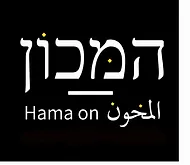What is the primary focus of the gallery? Based on the screenshot, please respond with a single word or phrase.

contemporary art